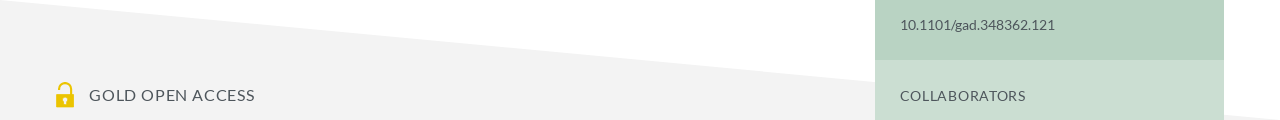What does the DOI '10.1101/gad.348362.121' provide?
Answer the question with as much detail as possible.

The DOI '10.1101/gad.348362.121' provides a permanent link to the research article, ensuring ease of access for readers interested in the detailed findings and contributions of the research.